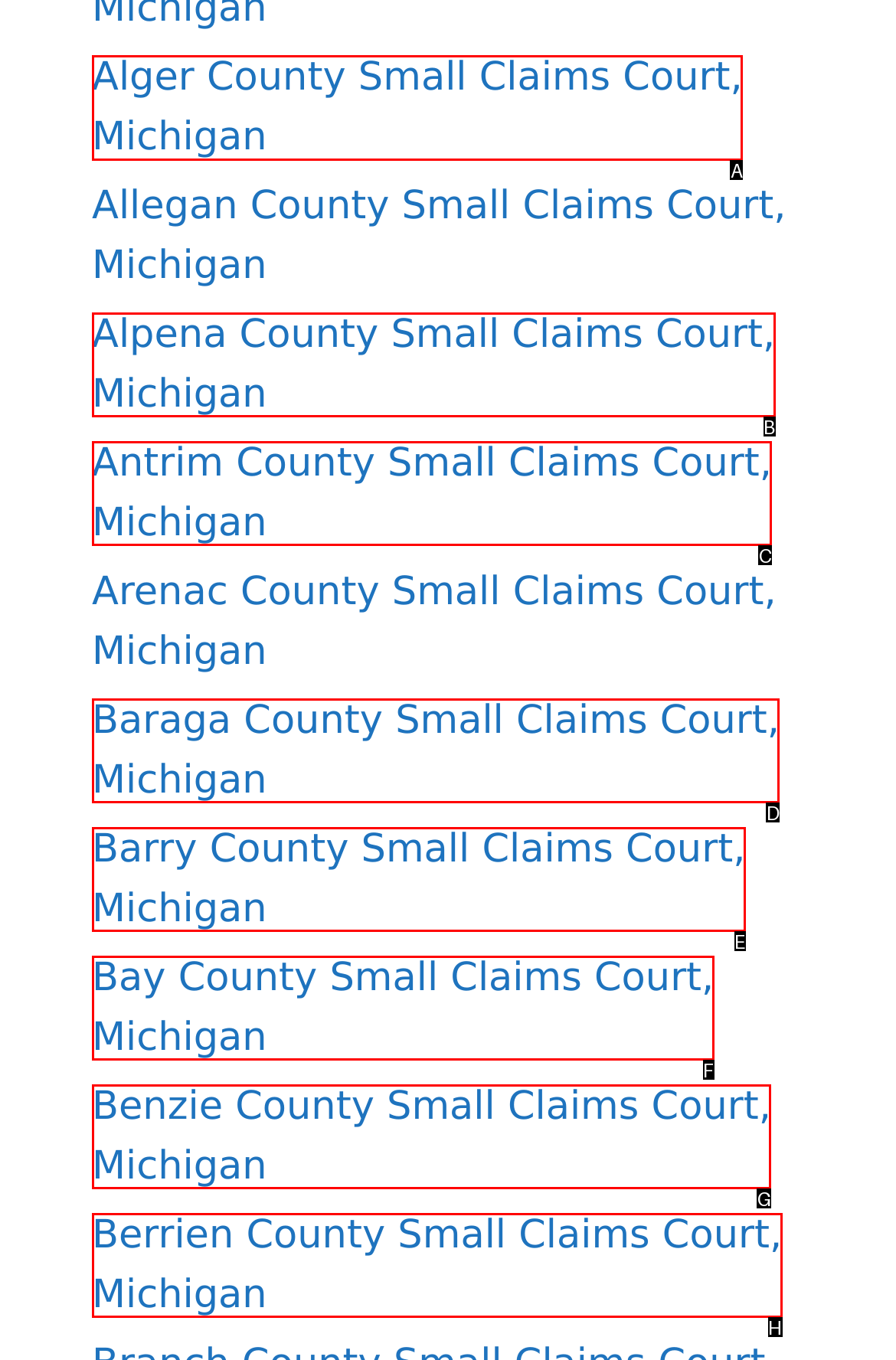Which UI element's letter should be clicked to achieve the task: visit Alger County Small Claims Court, Michigan
Provide the letter of the correct choice directly.

A